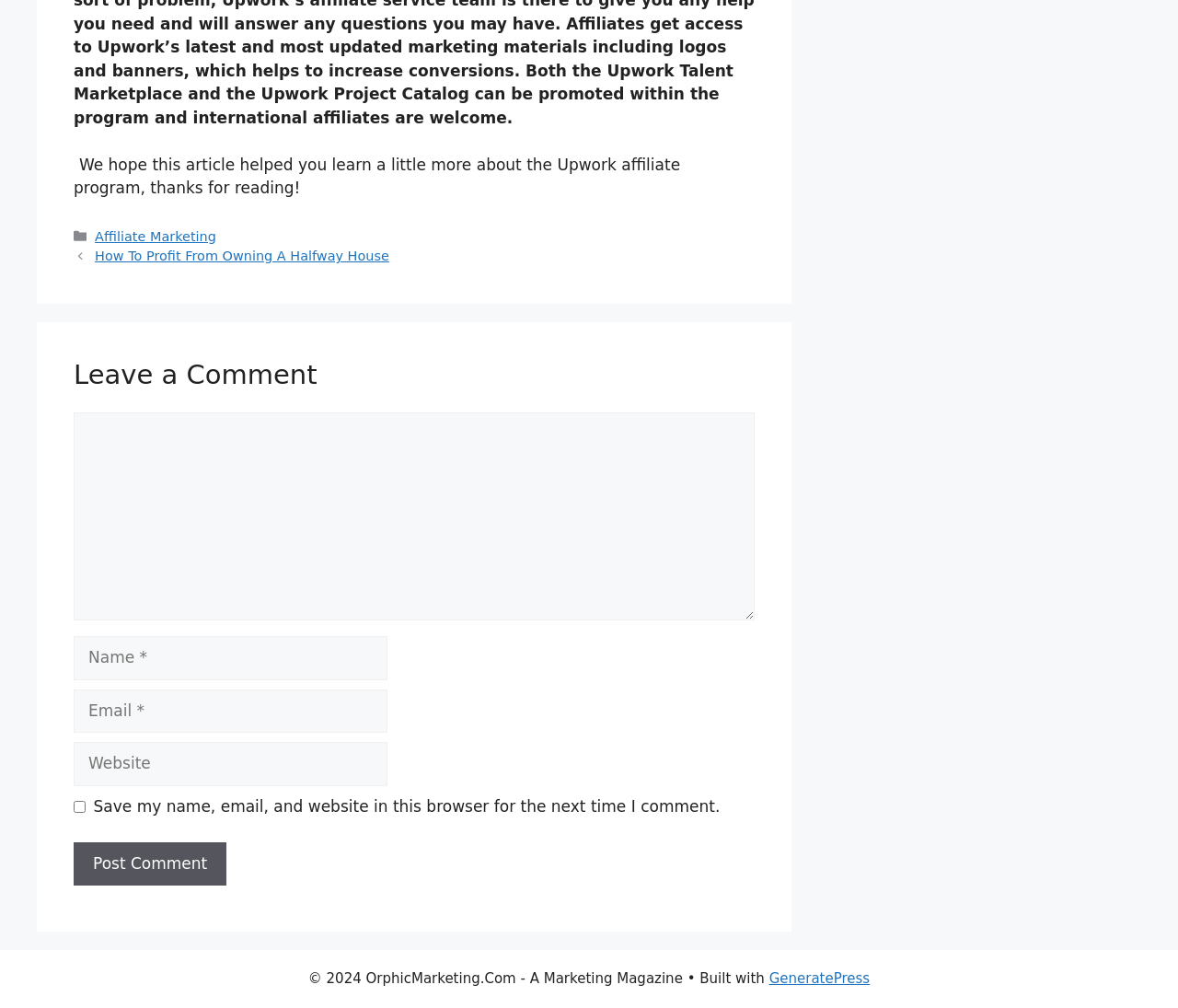Based on the description "Affiliate Marketing", find the bounding box of the specified UI element.

[0.081, 0.227, 0.184, 0.242]